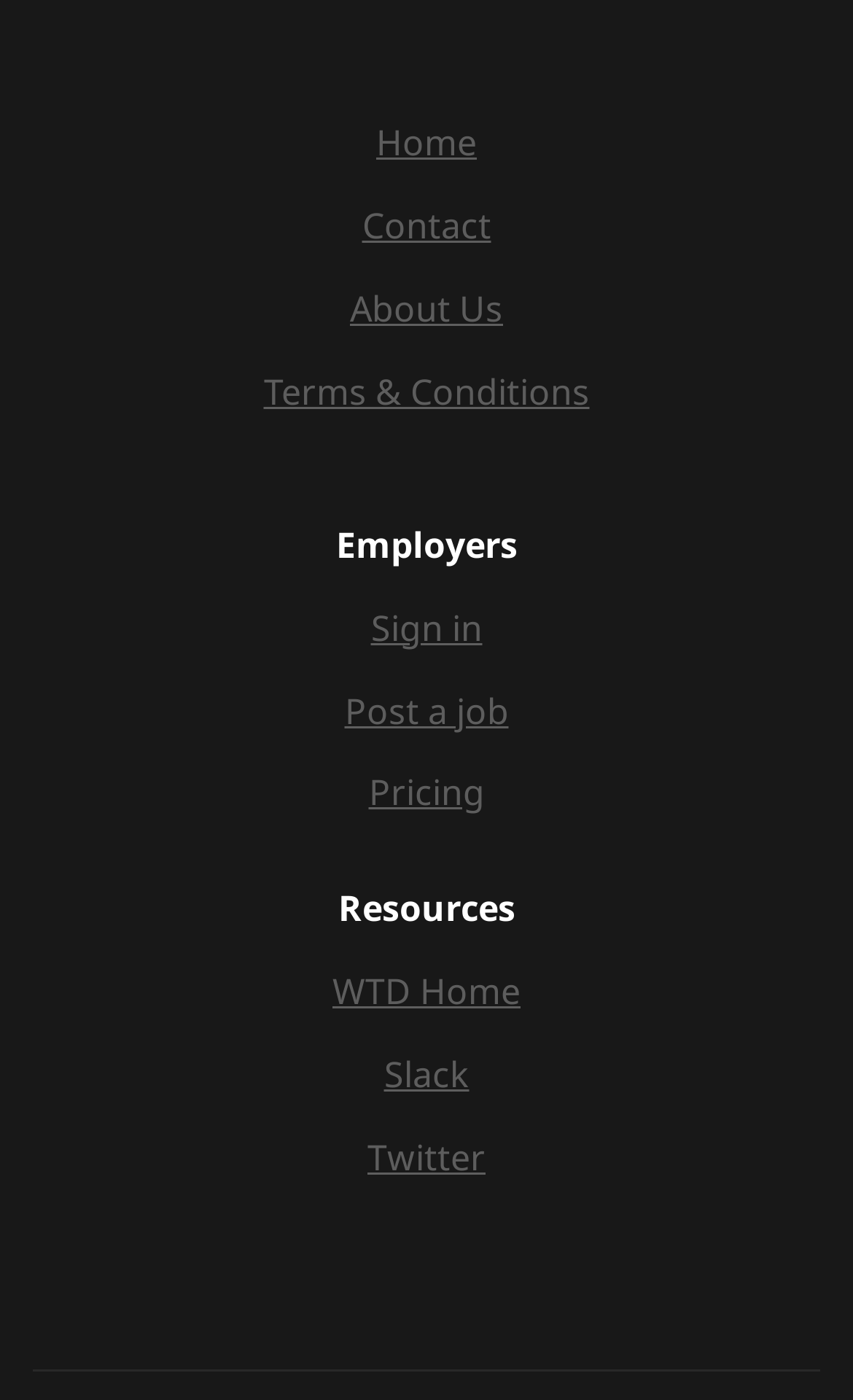Identify the bounding box coordinates of the region I need to click to complete this instruction: "view pricing".

[0.432, 0.549, 0.568, 0.584]